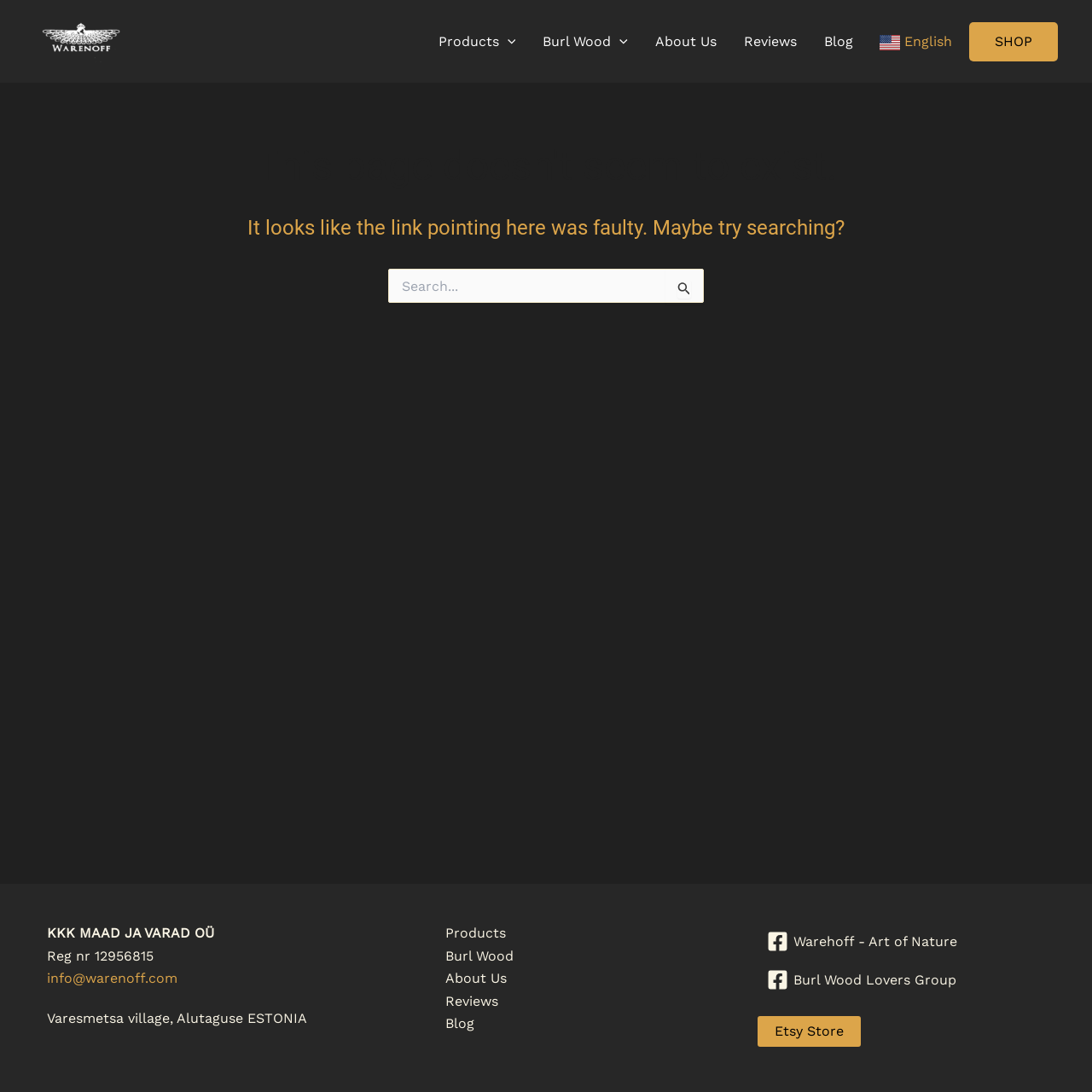Pinpoint the bounding box coordinates of the clickable area necessary to execute the following instruction: "Search for something". The coordinates should be given as four float numbers between 0 and 1, namely [left, top, right, bottom].

[0.355, 0.246, 0.645, 0.278]